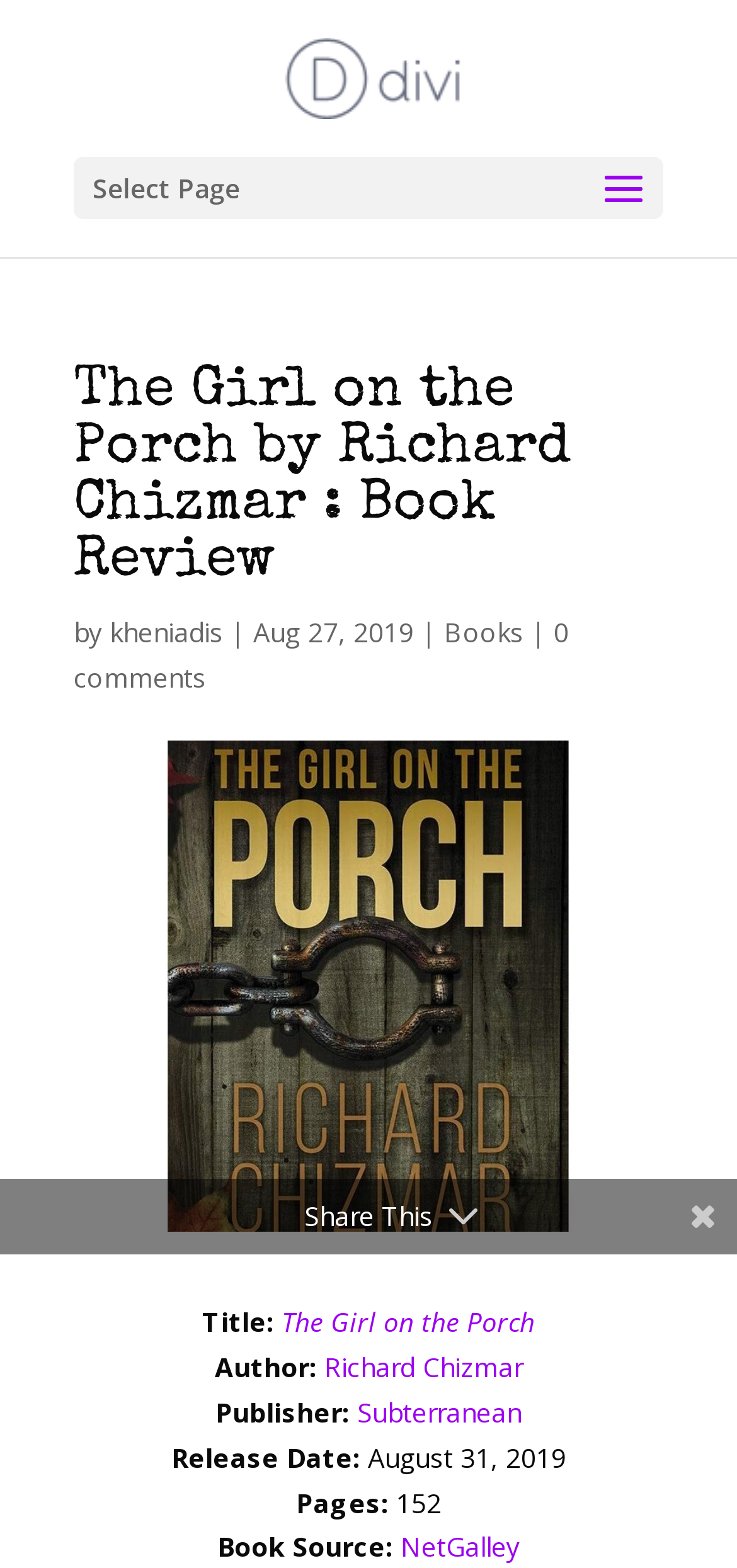Based on the image, please respond to the question with as much detail as possible:
Where did the reviewer get the book from?

I found the answer by looking at the 'Book Source:' section, where it says 'NetGalley'.